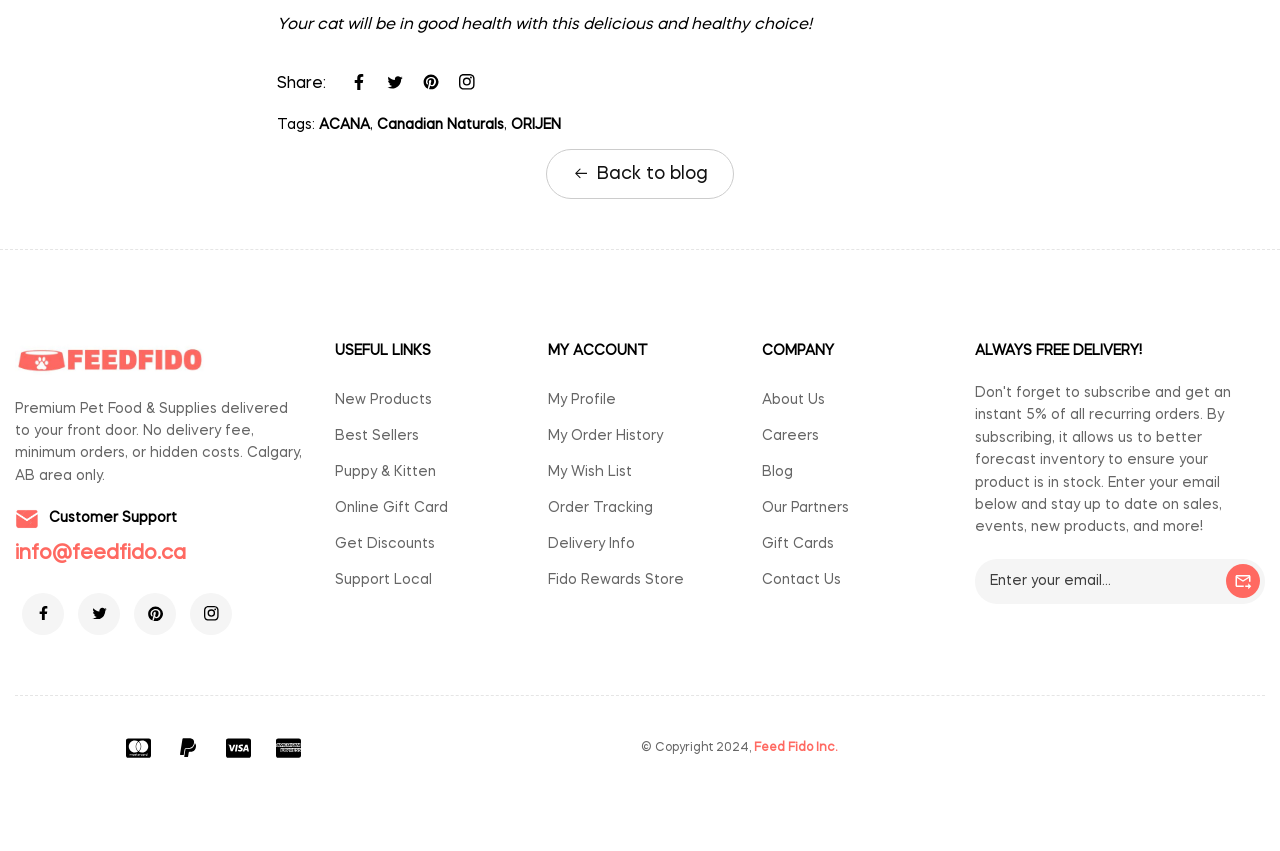Bounding box coordinates are specified in the format (top-left x, top-left y, bottom-right x, bottom-right y). All values are floating point numbers bounded between 0 and 1. Please provide the bounding box coordinate of the region this sentence describes: Online Gift Card

[0.262, 0.589, 0.35, 0.605]